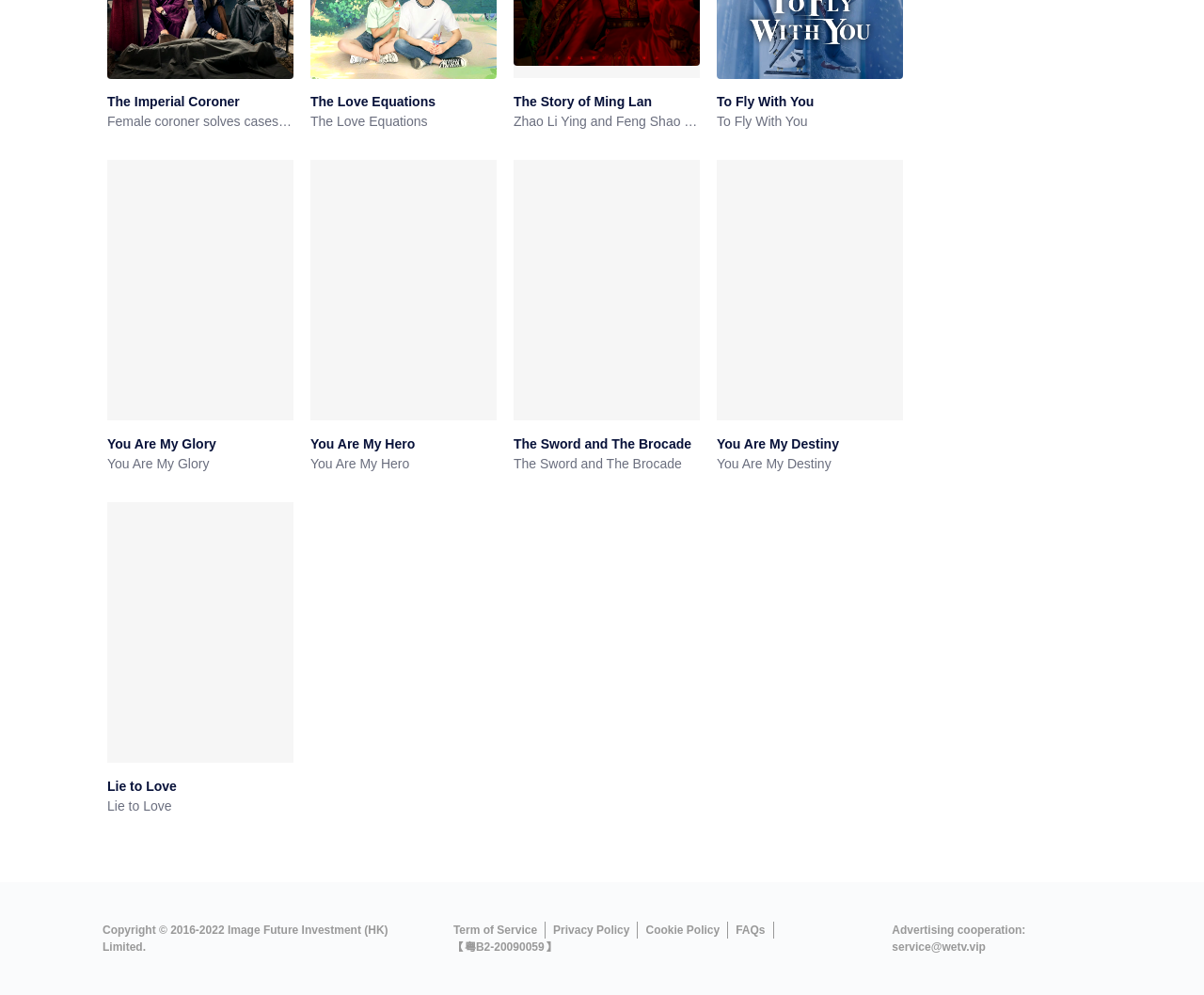Please determine the bounding box coordinates of the element's region to click in order to carry out the following instruction: "Visit The Love Equations". The coordinates should be four float numbers between 0 and 1, i.e., [left, top, right, bottom].

[0.258, 0.095, 0.362, 0.11]